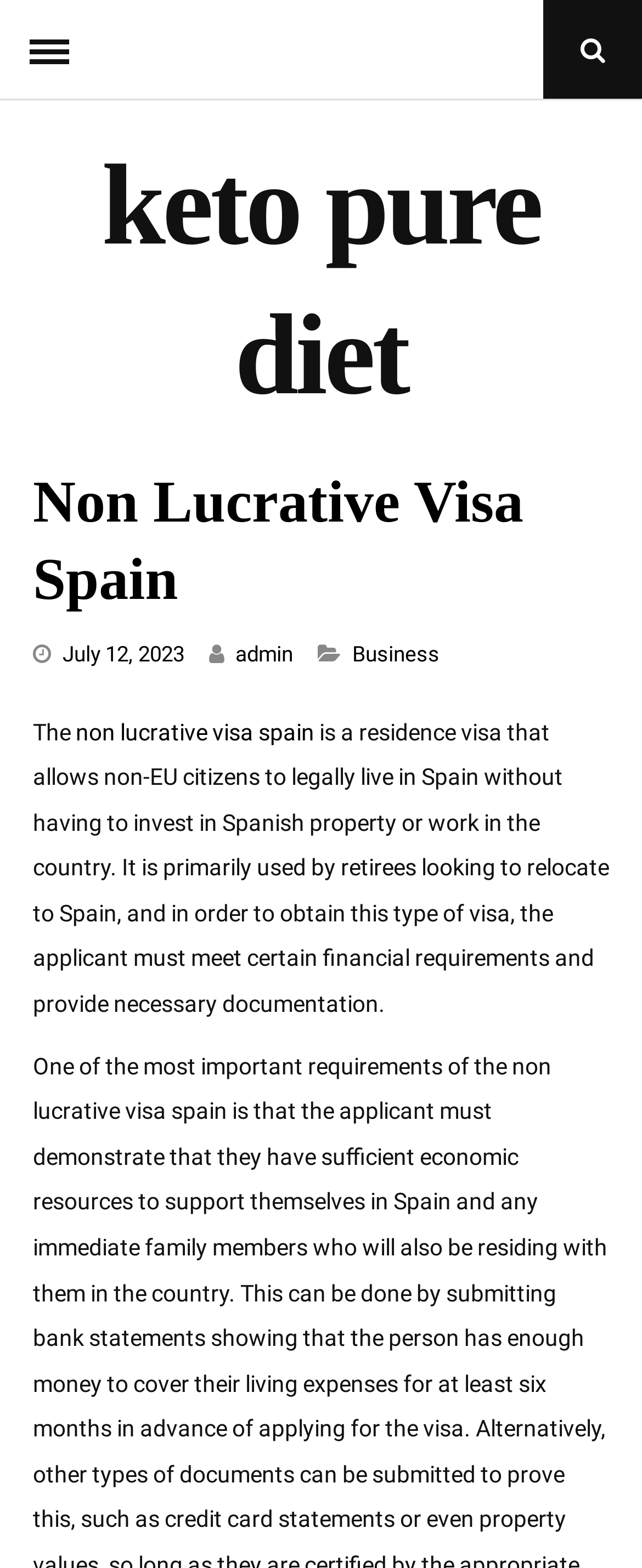Using the provided element description "non lucrative visa spain", determine the bounding box coordinates of the UI element.

[0.118, 0.458, 0.49, 0.475]